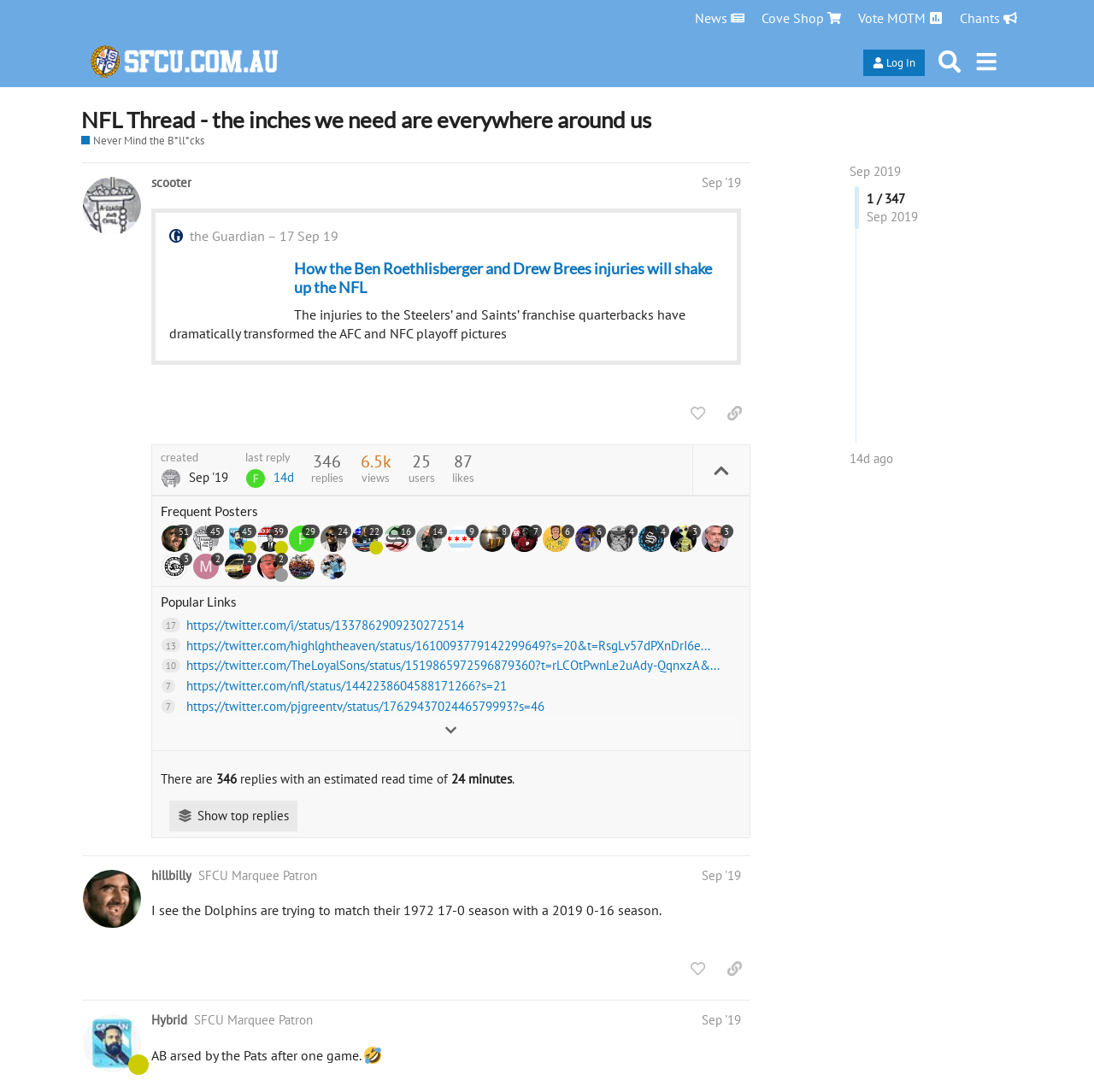Find the UI element described as: "6" and predict its bounding box coordinates. Ensure the coordinates are four float numbers between 0 and 1, [left, top, right, bottom].

[0.525, 0.481, 0.554, 0.506]